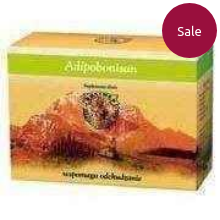Answer the question with a brief word or phrase:
What is the purpose of the red sale tag?

Indicating a discounted price